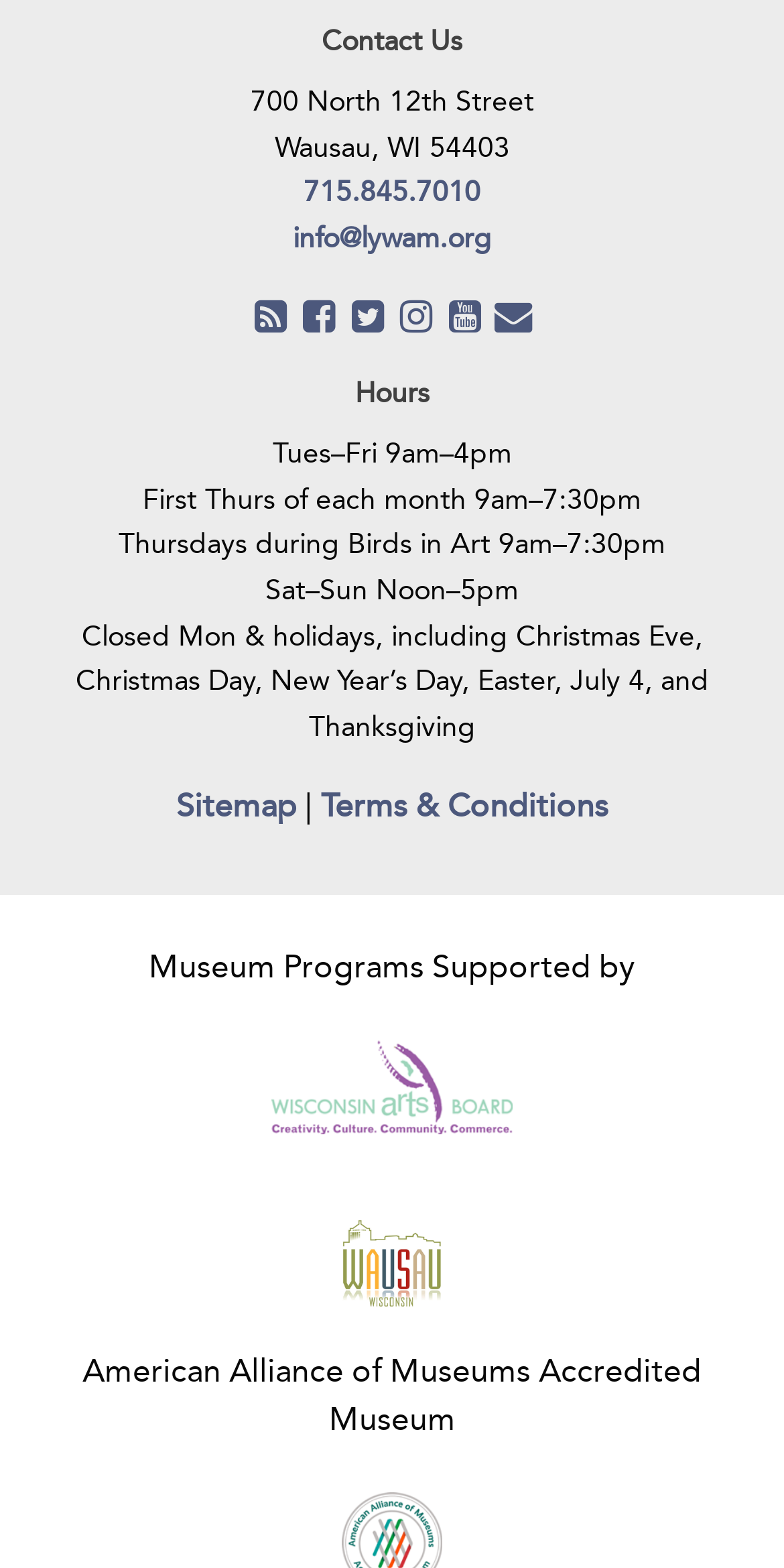Please specify the bounding box coordinates of the clickable region necessary for completing the following instruction: "Visit Woodson Art Museum Blog". The coordinates must consist of four float numbers between 0 and 1, i.e., [left, top, right, bottom].

[0.314, 0.19, 0.376, 0.212]